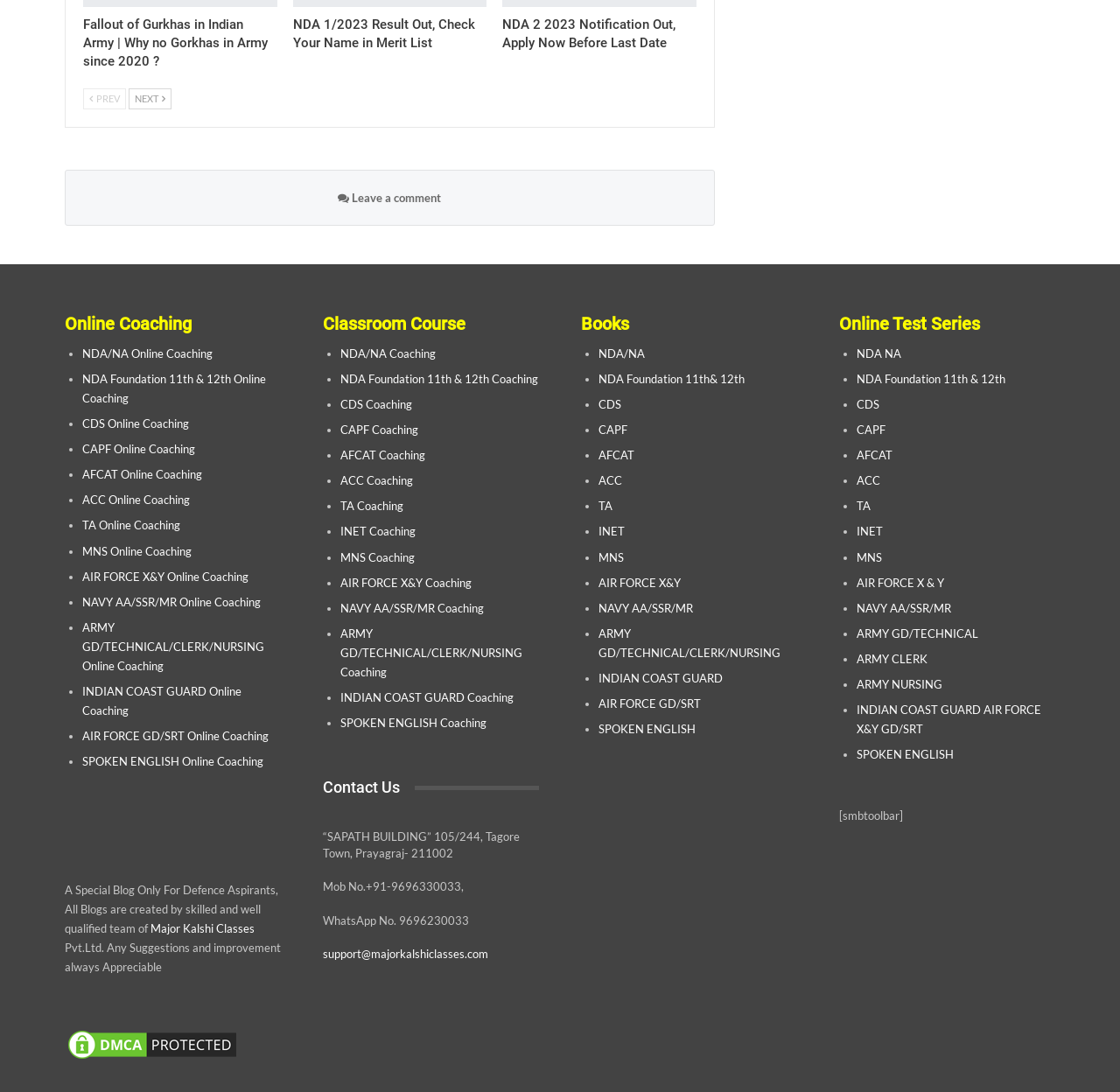What is the name of the online coaching platform?
Please interpret the details in the image and answer the question thoroughly.

I found a link element with the text 'Major Kalshi Classes' which suggests that it is the name of the online coaching platform.